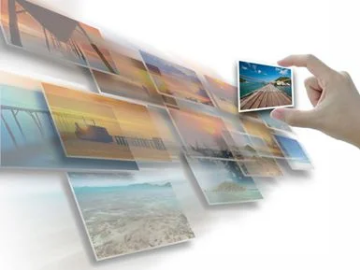Please reply with a single word or brief phrase to the question: 
What is the effect of the background elements in the image?

Emphasizing the foreground